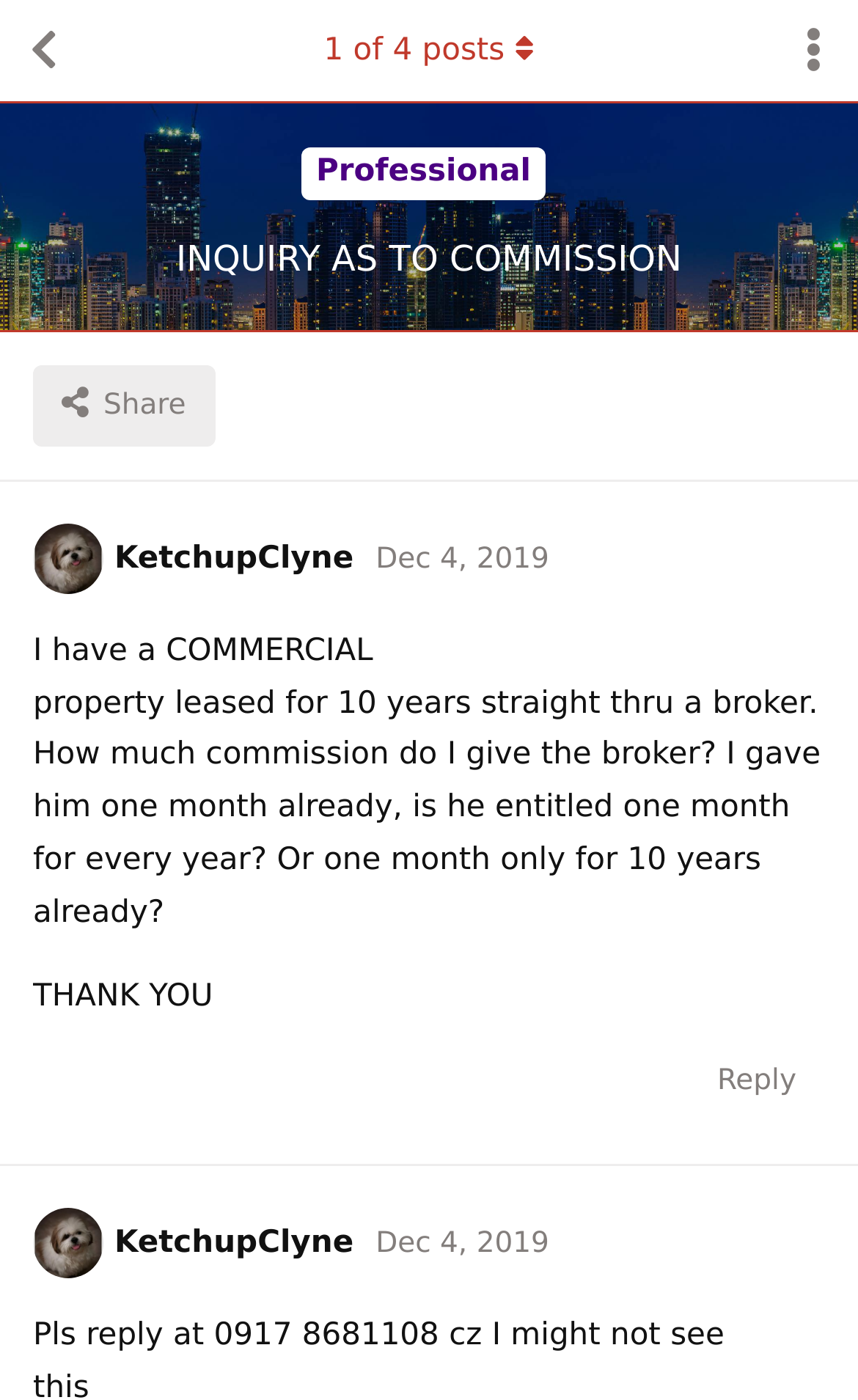Determine the bounding box for the UI element that matches this description: "aria-label="Toggle discussion actions dropdown menu"".

[0.897, 0.0, 1.0, 0.072]